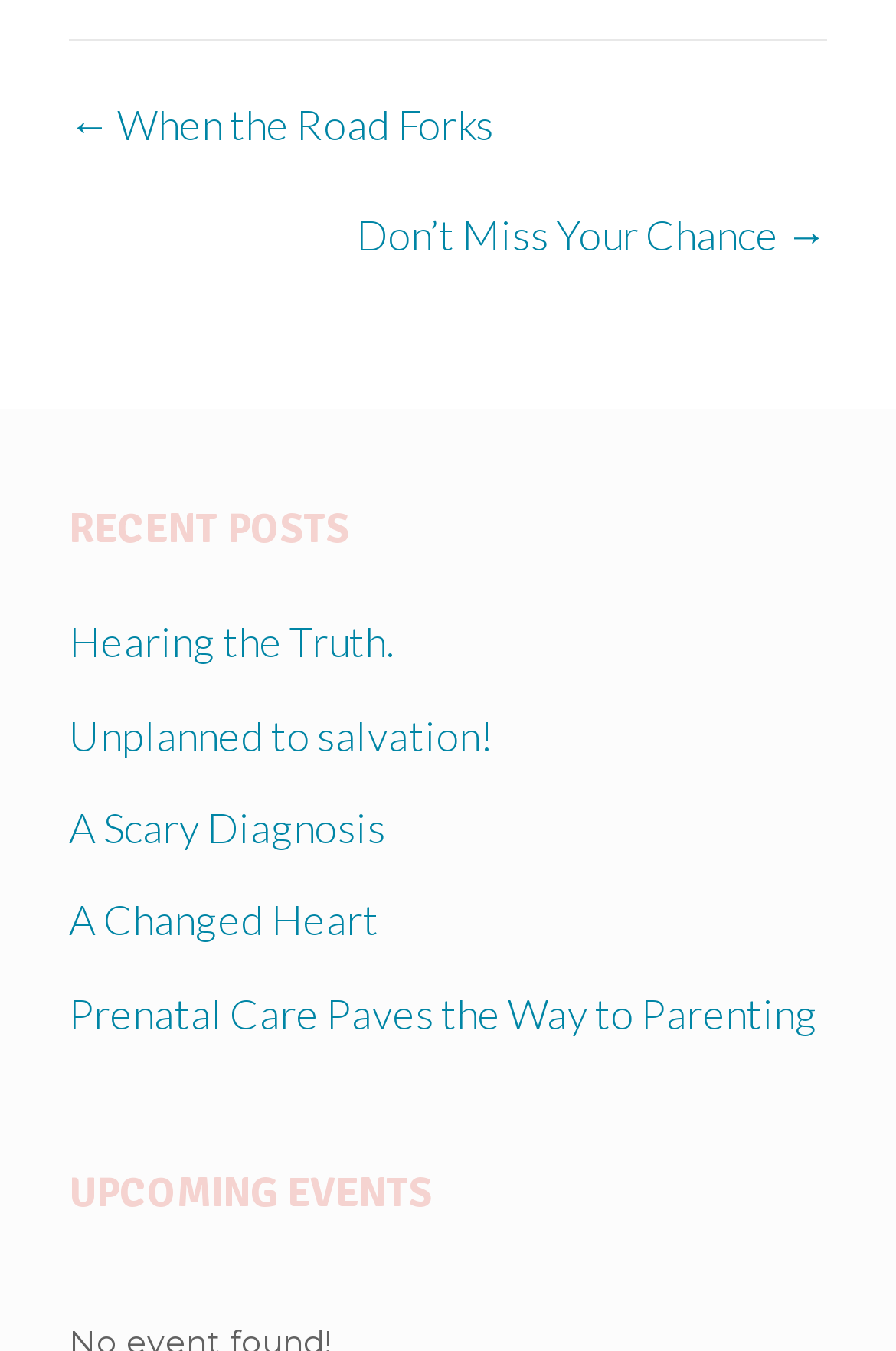What is the category of the first post?
Look at the image and answer the question with a single word or phrase.

Posts